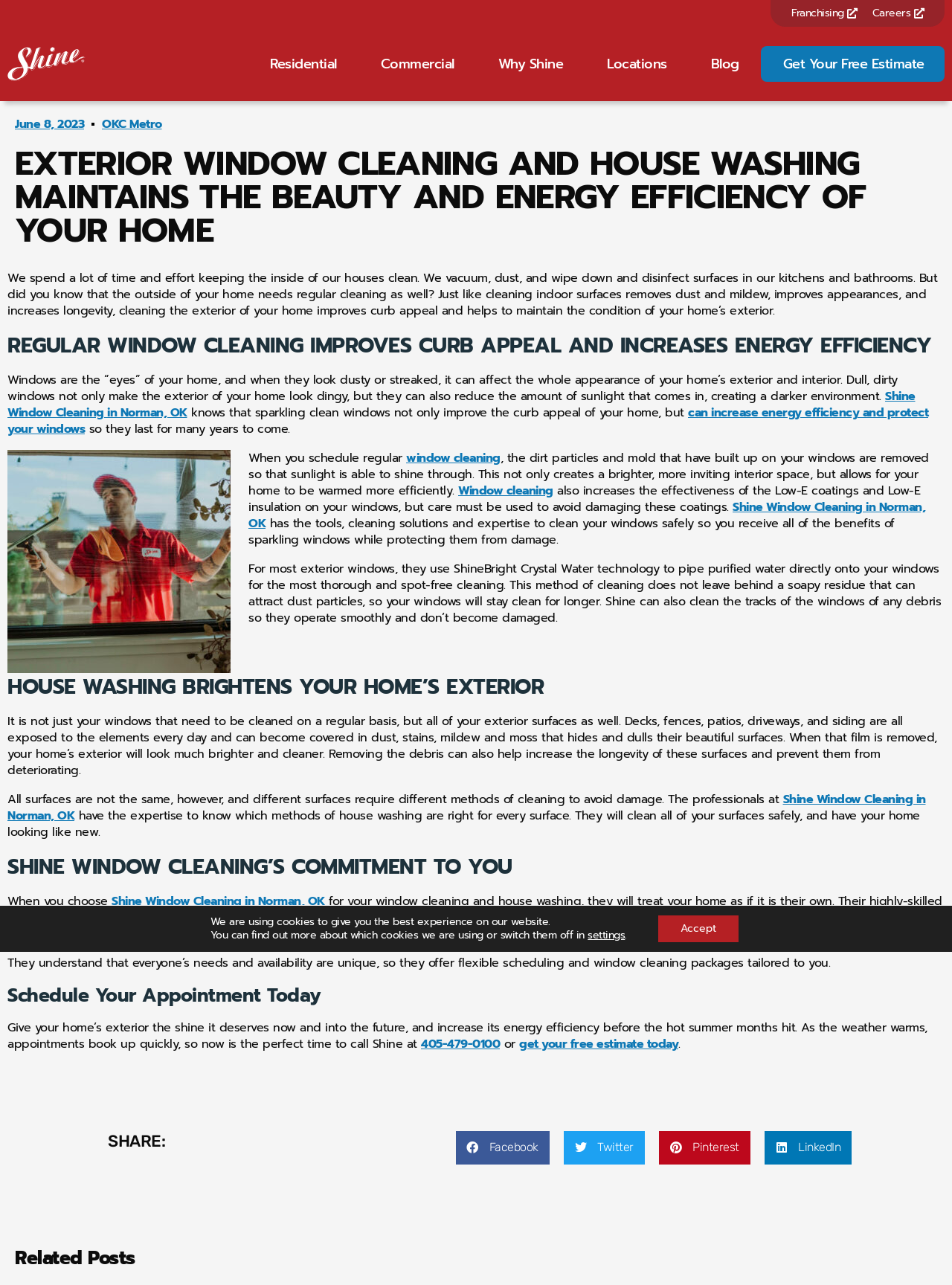Using the given element description, provide the bounding box coordinates (top-left x, top-left y, bottom-right x, bottom-right y) for the corresponding UI element in the screenshot: Get Your Free Estimate

[0.802, 0.043, 0.992, 0.071]